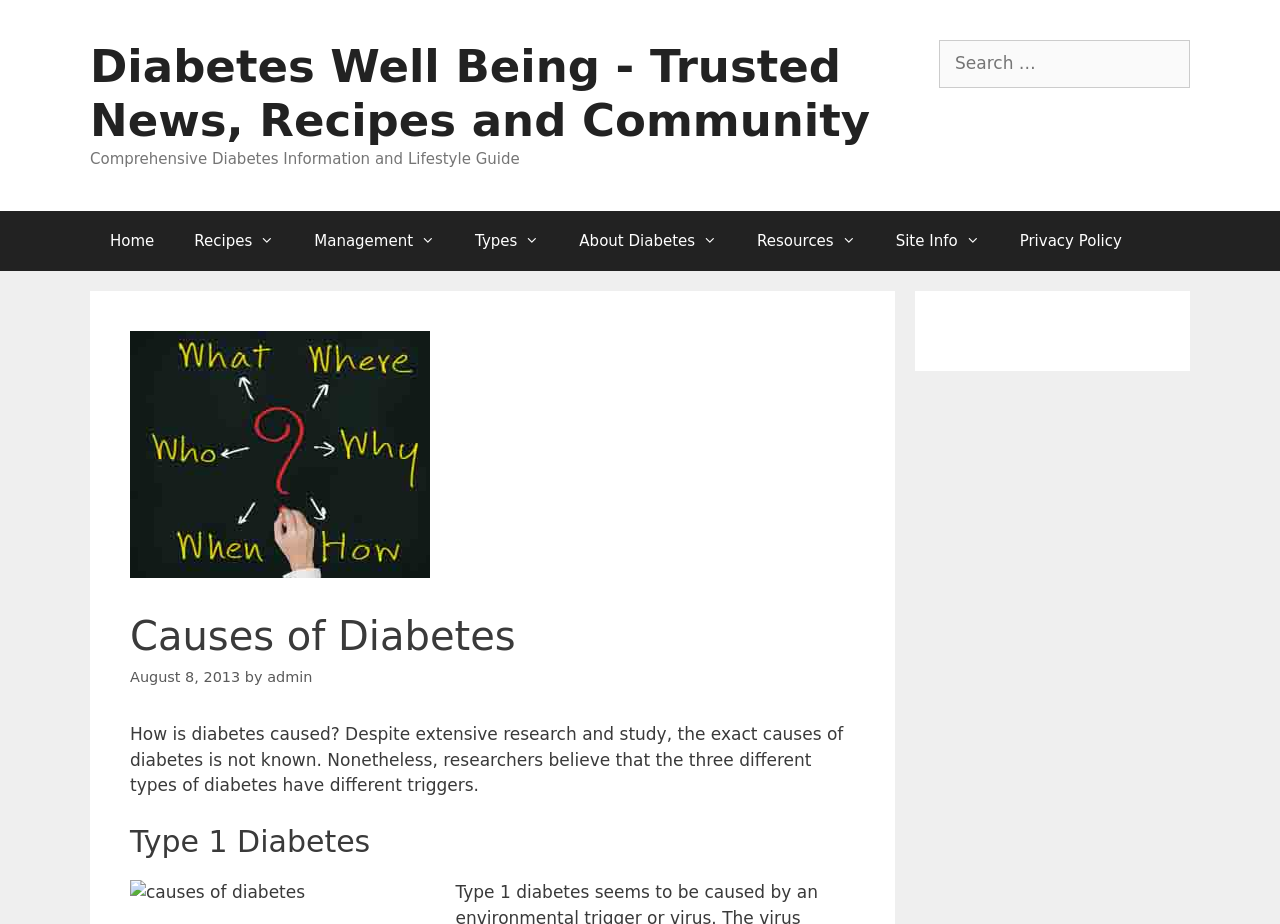Given the webpage screenshot, identify the bounding box of the UI element that matches this description: "Le meilleur forfait IPTV disponible".

None